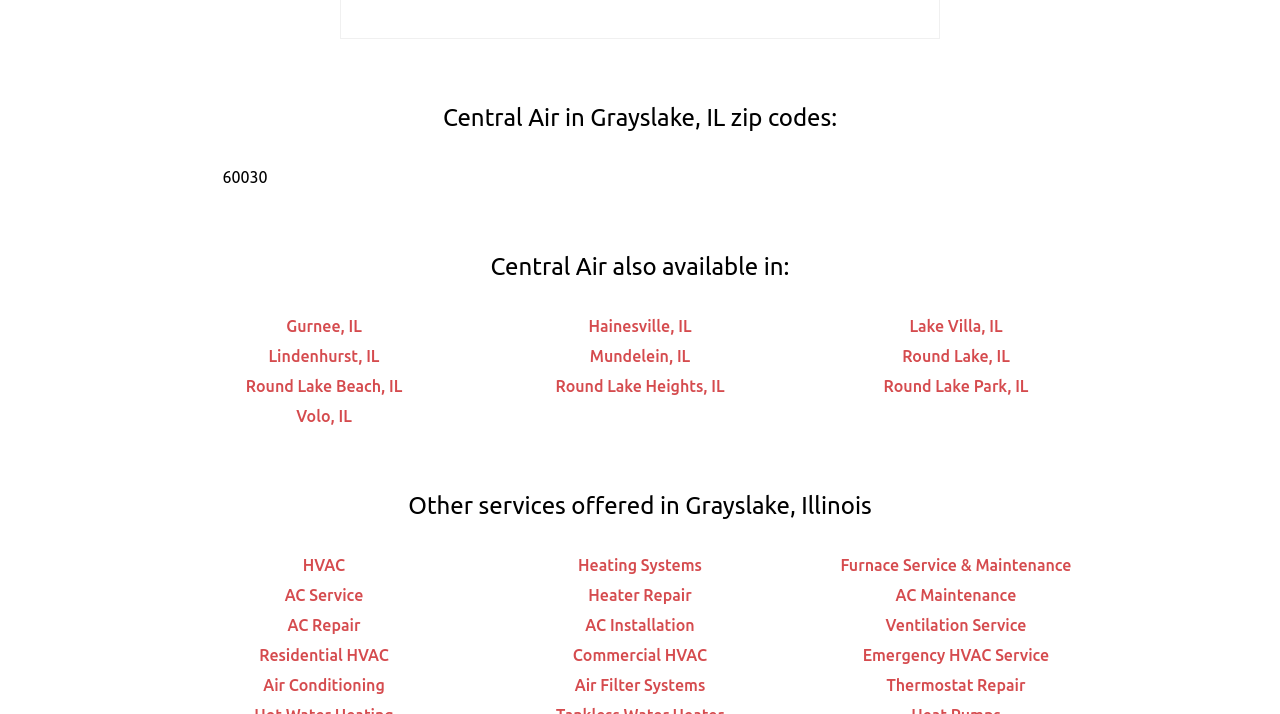Provide the bounding box coordinates, formatted as (top-left x, top-left y, bottom-right x, bottom-right y), with all values being floating point numbers between 0 and 1. Identify the bounding box of the UI element that matches the description: AC Installation

[0.457, 0.863, 0.543, 0.888]